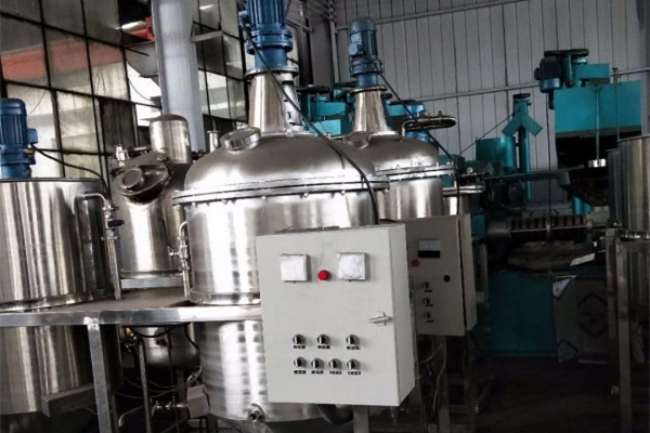Describe all elements and aspects of the image.

The image showcases a sophisticated low noise soya bean oil refining machine, prominently designed for the extraction of crude oil. The machinery is constructed primarily from stainless steel, highlighting both durability and hygiene, essential for oil processing. In the foreground, a control panel is visible, equipped with various switches and indicators, allowing for precise operation and monitoring of the refining process. 

The background features additional processing equipment, indicating a well-equipped facility dedicated to oil filtration and refining. The environment appears industrial and organized, suggesting that this setup is tailored for efficient production. This machinery represents advanced technology in the field of cooking oil production, aimed at delivering high-quality refined oils.